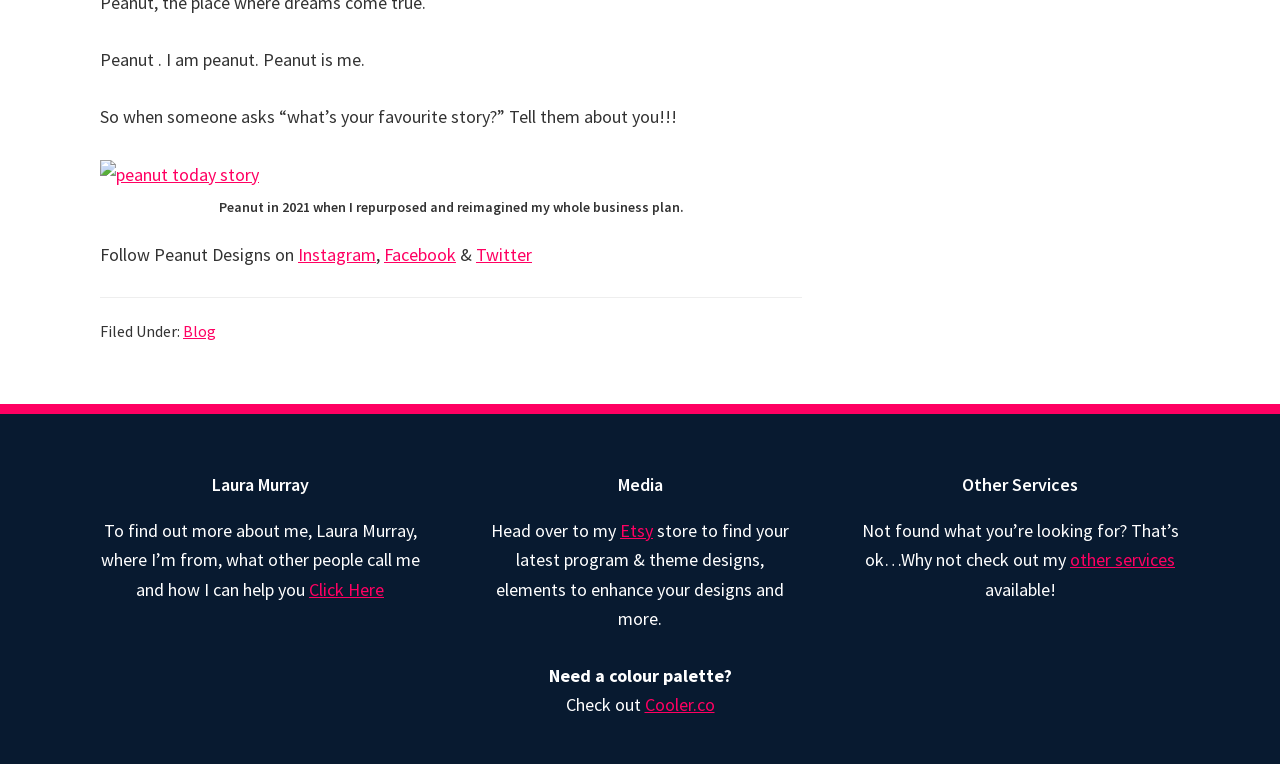Determine the bounding box coordinates of the region to click in order to accomplish the following instruction: "Check out Cooler.co for a colour palette". Provide the coordinates as four float numbers between 0 and 1, specifically [left, top, right, bottom].

[0.504, 0.907, 0.558, 0.938]